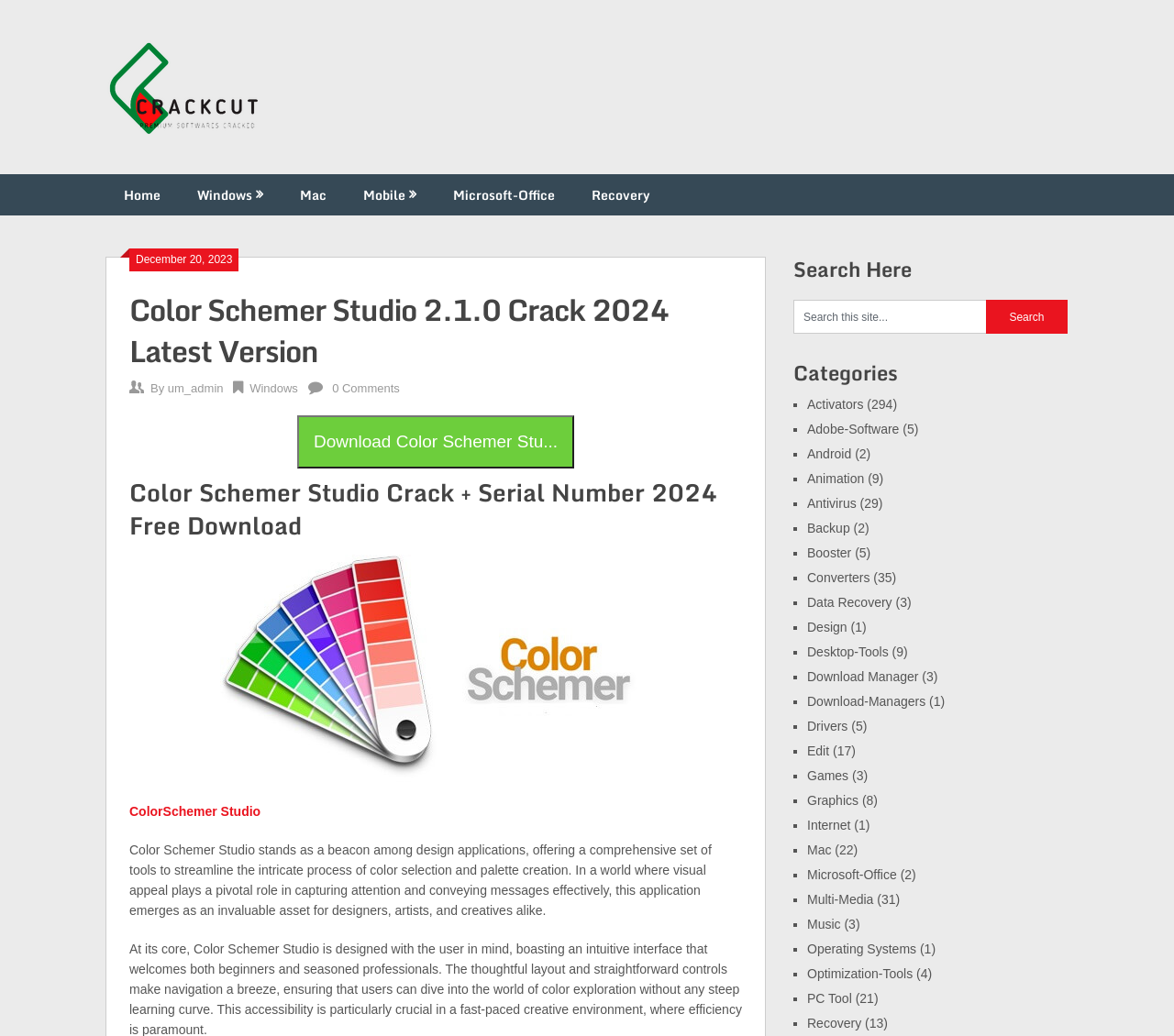Can you find the bounding box coordinates for the element that needs to be clicked to execute this instruction: "Visit the 'Home' page"? The coordinates should be given as four float numbers between 0 and 1, i.e., [left, top, right, bottom].

[0.09, 0.168, 0.152, 0.208]